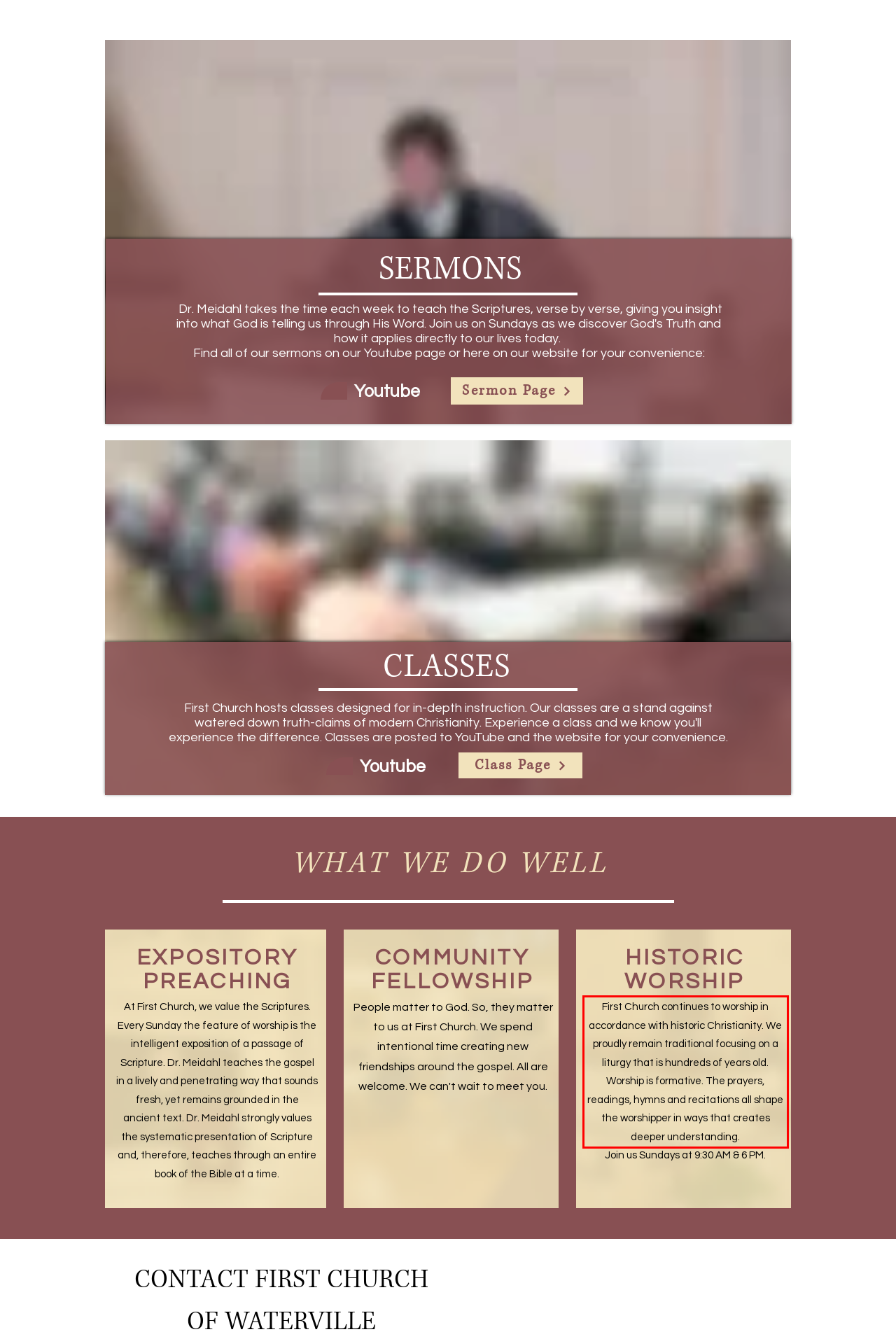Identify the red bounding box in the webpage screenshot and perform OCR to generate the text content enclosed.

First Church continues to worship in accordance with historic Christianity. We proudly remain traditional focusing on a liturgy that is hundreds of years old. Worship is formative. The prayers, readings, hymns and recitations all shape the worshipper in ways that creates deeper understanding.